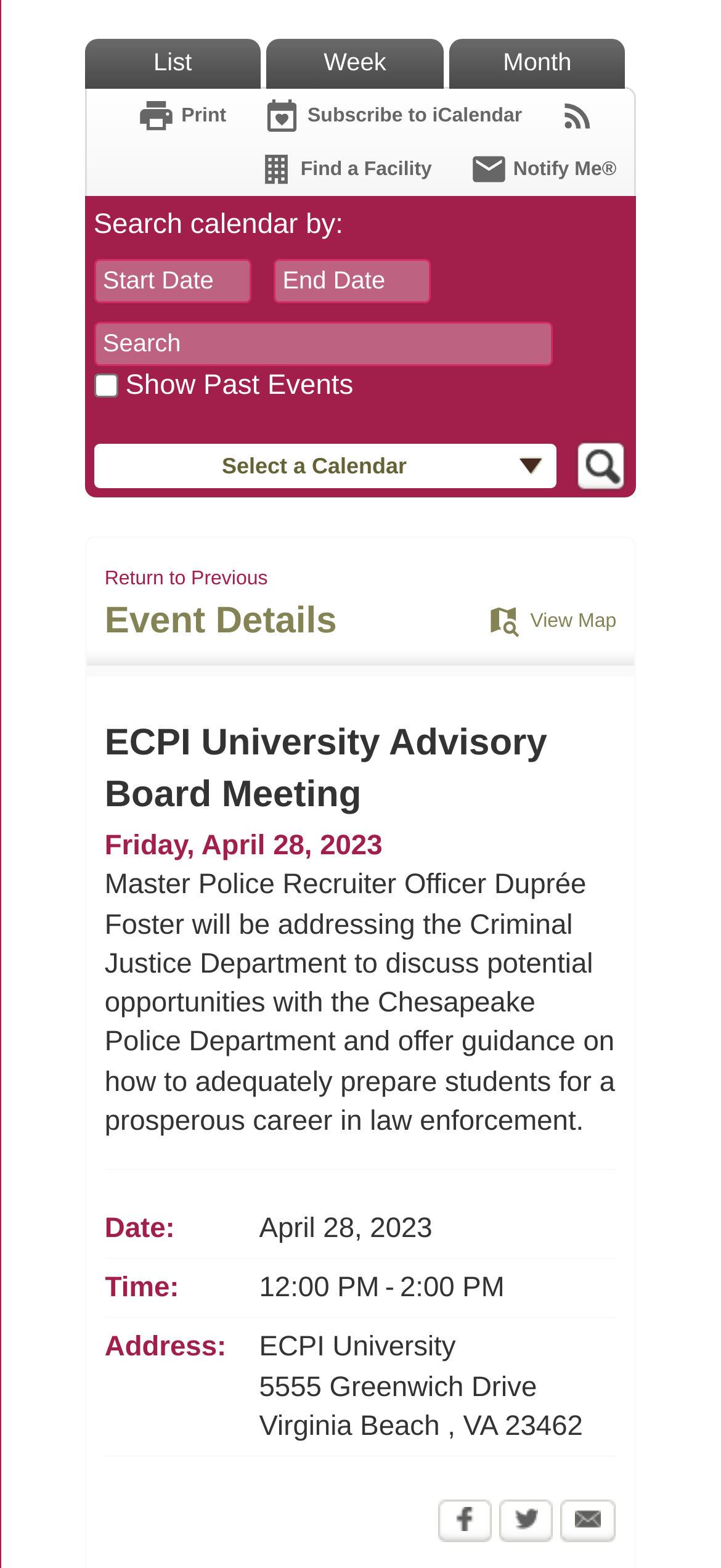Locate the bounding box coordinates of the segment that needs to be clicked to meet this instruction: "Print the page".

[0.19, 0.061, 0.314, 0.086]